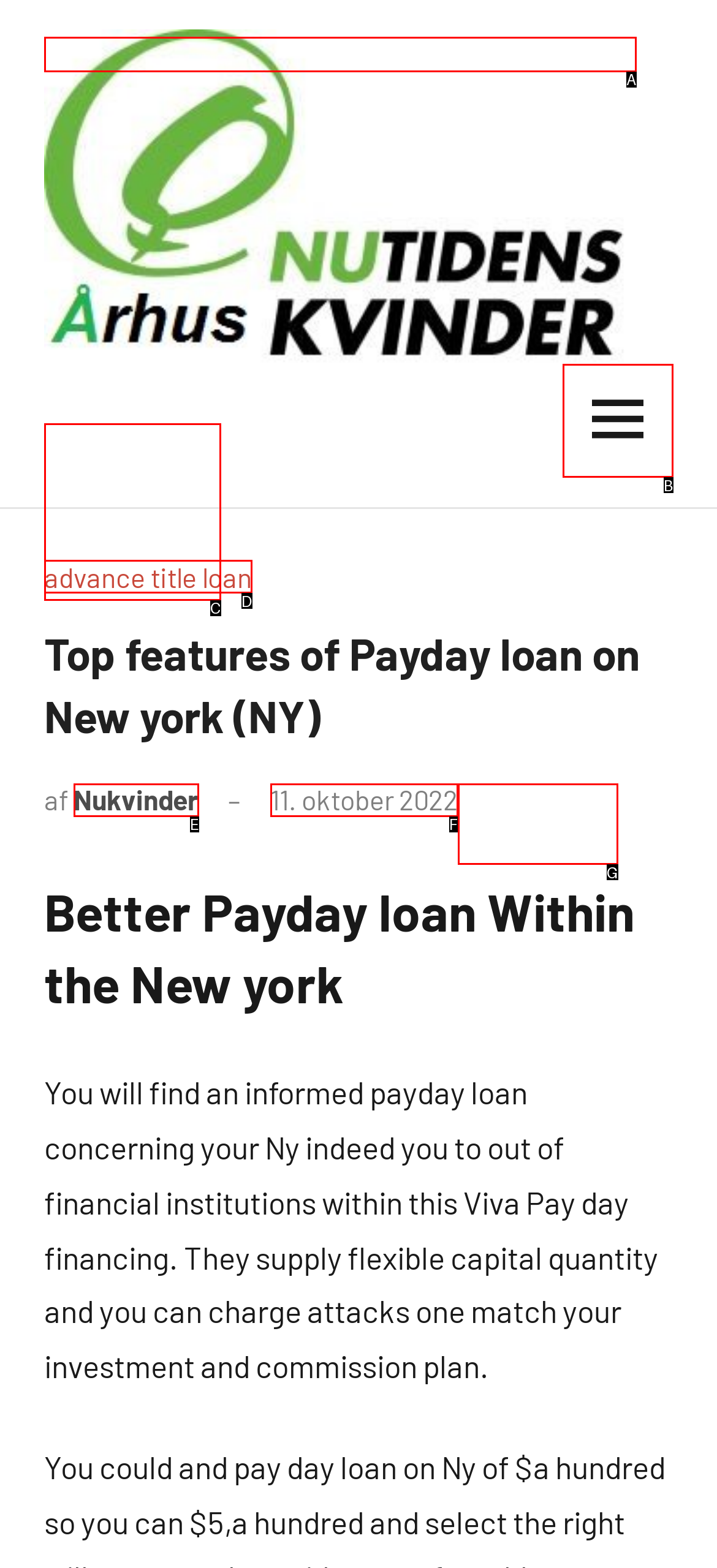Choose the HTML element that corresponds to the description: alt="Nutidens Kvinder Århus"
Provide the answer by selecting the letter from the given choices.

A